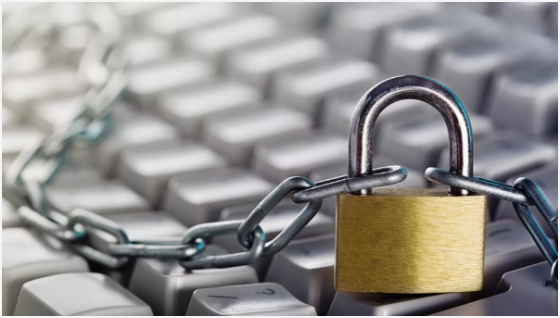What does the lock signify in the image?
Carefully analyze the image and provide a detailed answer to the question.

The lock in the image represents the need to safeguard systems and information, which is essential for both individuals and organizations in the digital landscape, as emphasized by the theme of the article discussing the recent funding raised by a cybersecurity firm, Alcide.